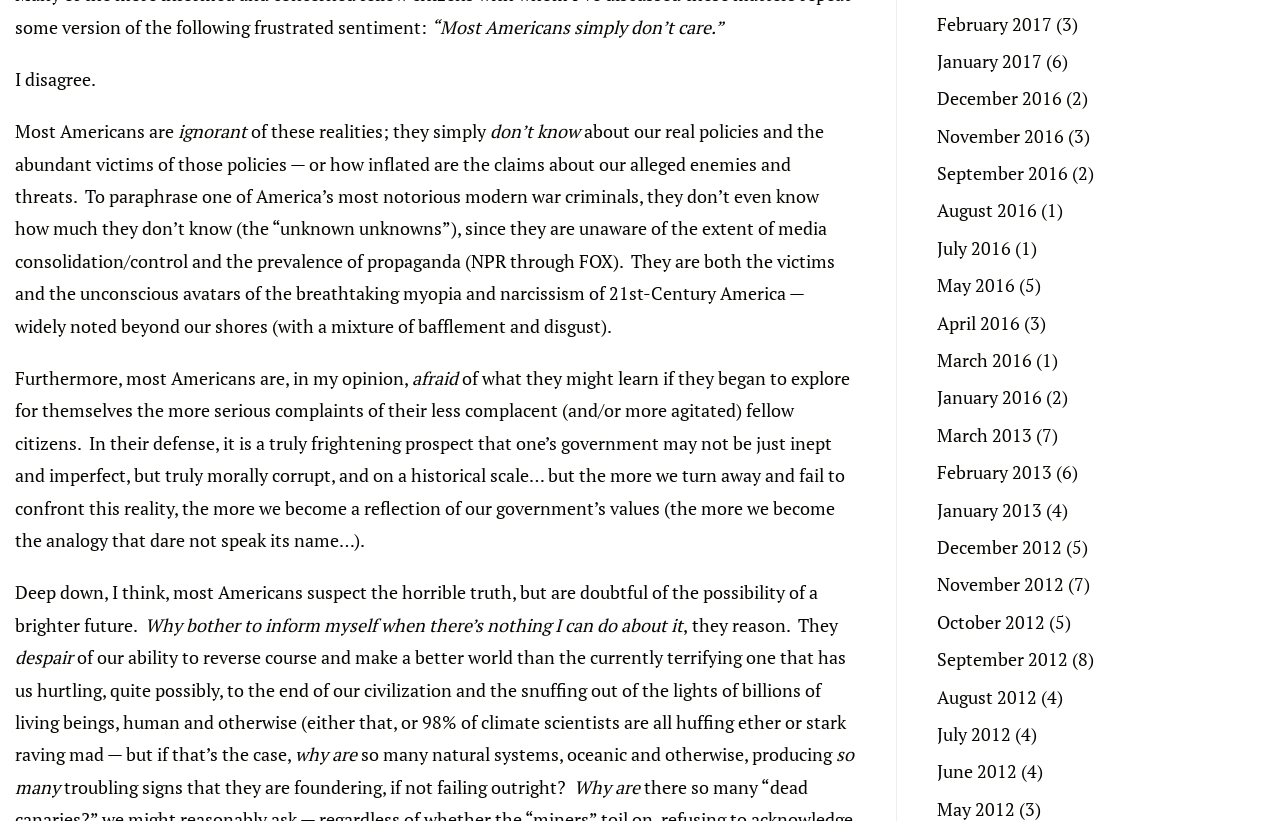Locate the bounding box of the UI element described by: "April 2016" in the given webpage screenshot.

[0.732, 0.378, 0.797, 0.408]